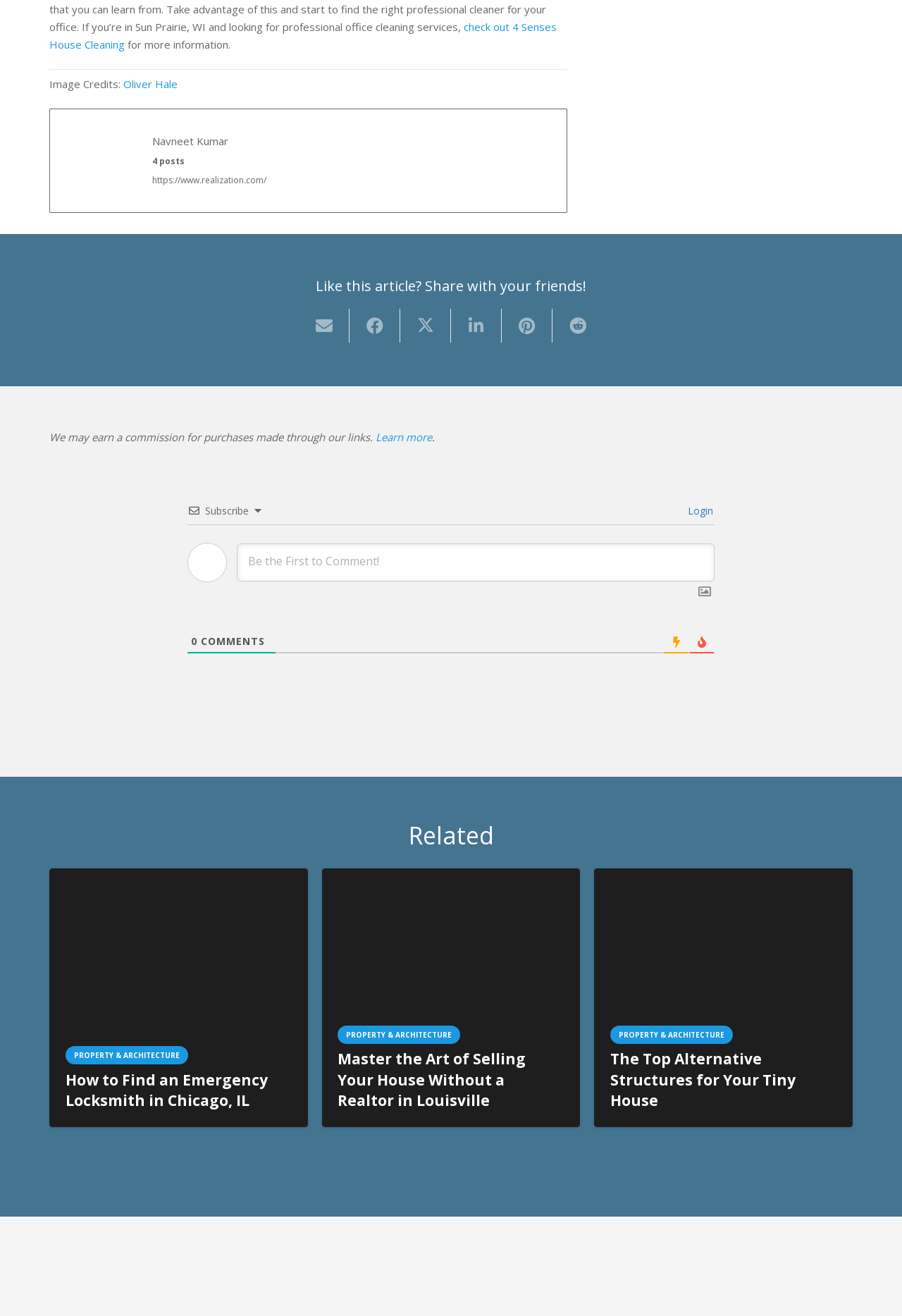How many links are there in the 'Related' section?
Look at the image and answer with only one word or phrase.

3